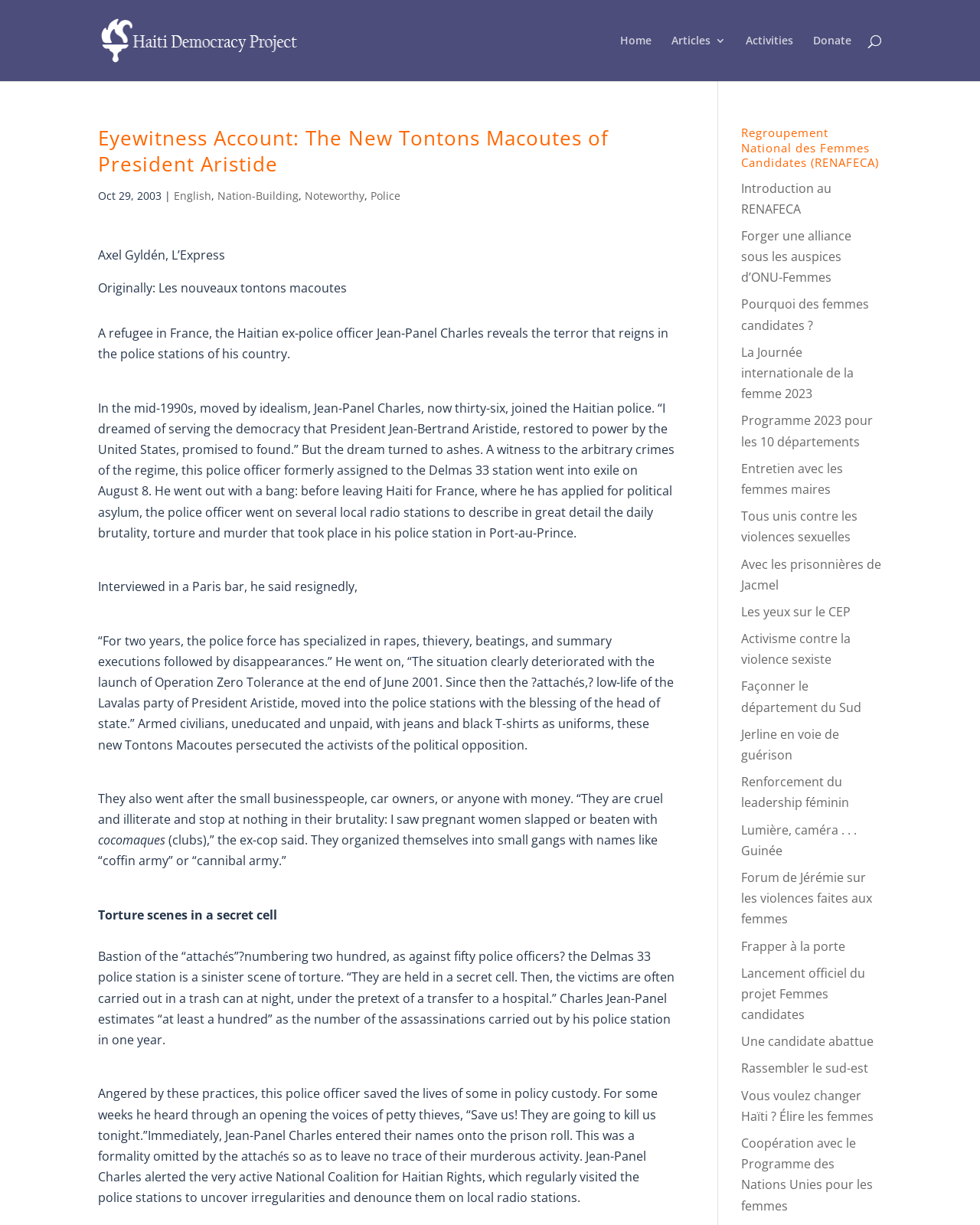Elaborate on the webpage's design and content in a detailed caption.

This webpage is an eyewitness account of the new Tontons Macoutes of President Aristide, published by the Haiti Democracy Project. At the top of the page, there is a logo and a link to the Haiti Democracy Project, accompanied by a search bar. Below this, there are several links to other sections of the website, including "Home", "Articles 3", "Activities", and "Donate".

The main content of the page is an article with the title "Eyewitness Account: The New Tontons Macoutes of President Aristide". The article is dated October 29, 2003, and is attributed to Axel Gyldén, L'Express. The text describes the experiences of Jean-Panel Charles, a former Haitian police officer who went into exile in France and applied for political asylum. Charles recounts the brutality and human rights abuses he witnessed and experienced during his time in the police force, including rapes, thievery, beatings, and summary executions.

The article is divided into several sections, with headings and subheadings that break up the text. There are also several links to other articles and resources throughout the page. On the right-hand side of the page, there is a section dedicated to the Regroupement National des Femmes Candidates (RENAFECA), with multiple links to articles and resources related to women's rights and empowerment in Haiti.

Overall, the webpage is a detailed and informative account of the human rights abuses and political turmoil in Haiti during the early 2000s, with a focus on the experiences of a former police officer and the struggles of women in the country.